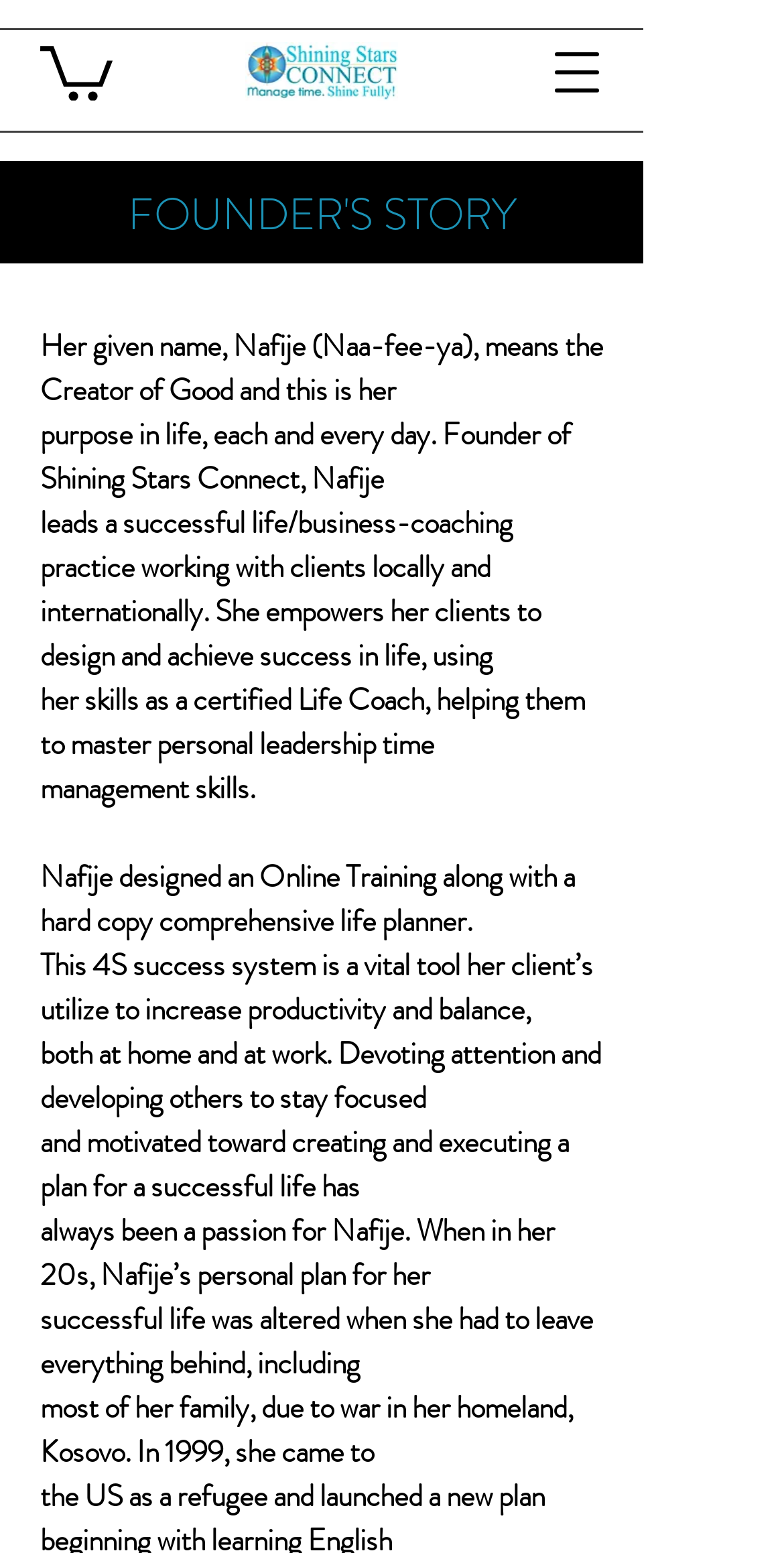What is the founder's given name?
Please provide a single word or phrase answer based on the image.

Nafije